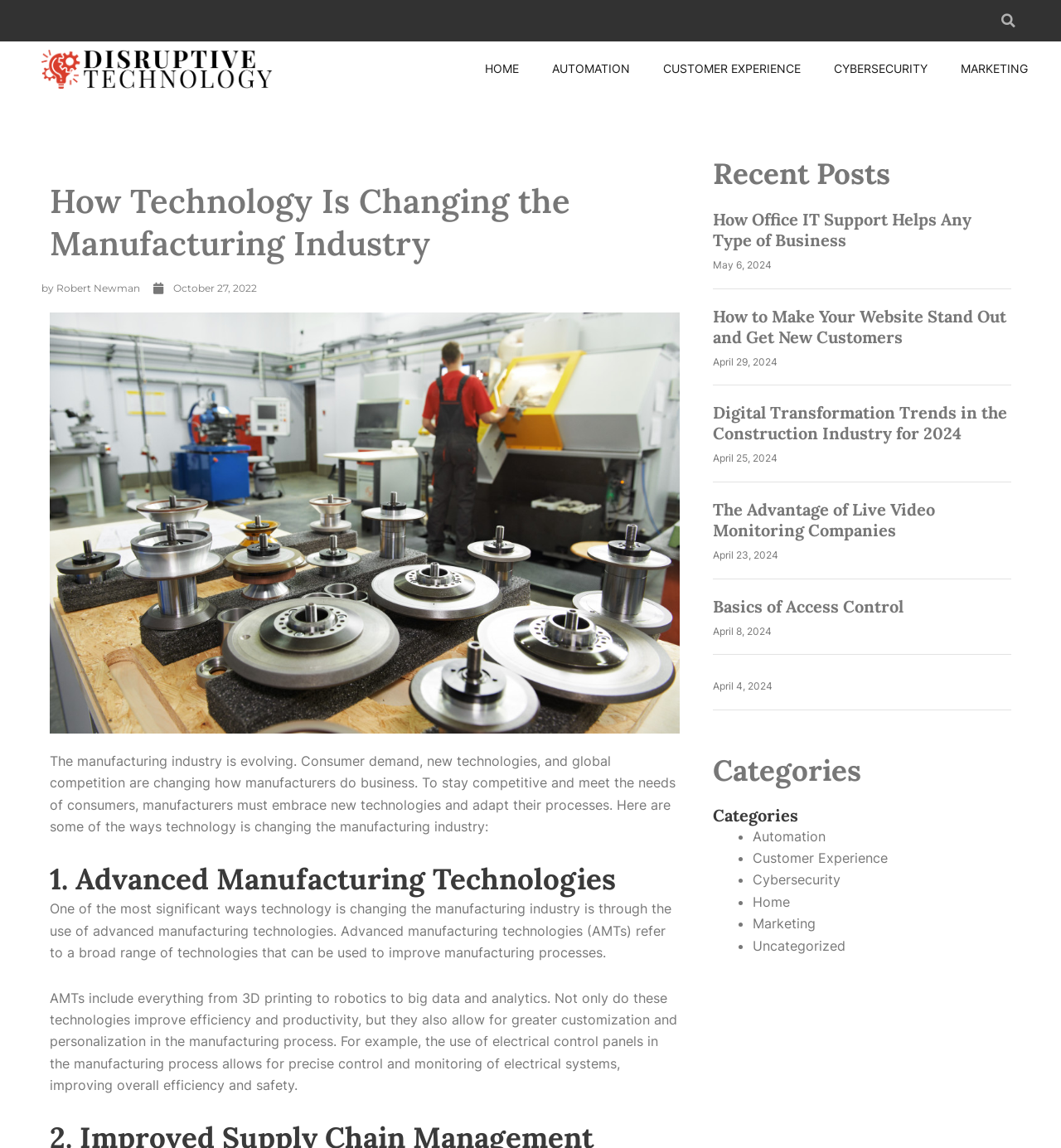What is the date of the latest article?
Answer the question in a detailed and comprehensive manner.

The date of the latest article can be found by looking at the date next to the article heading, which is 'October 27, 2022'.